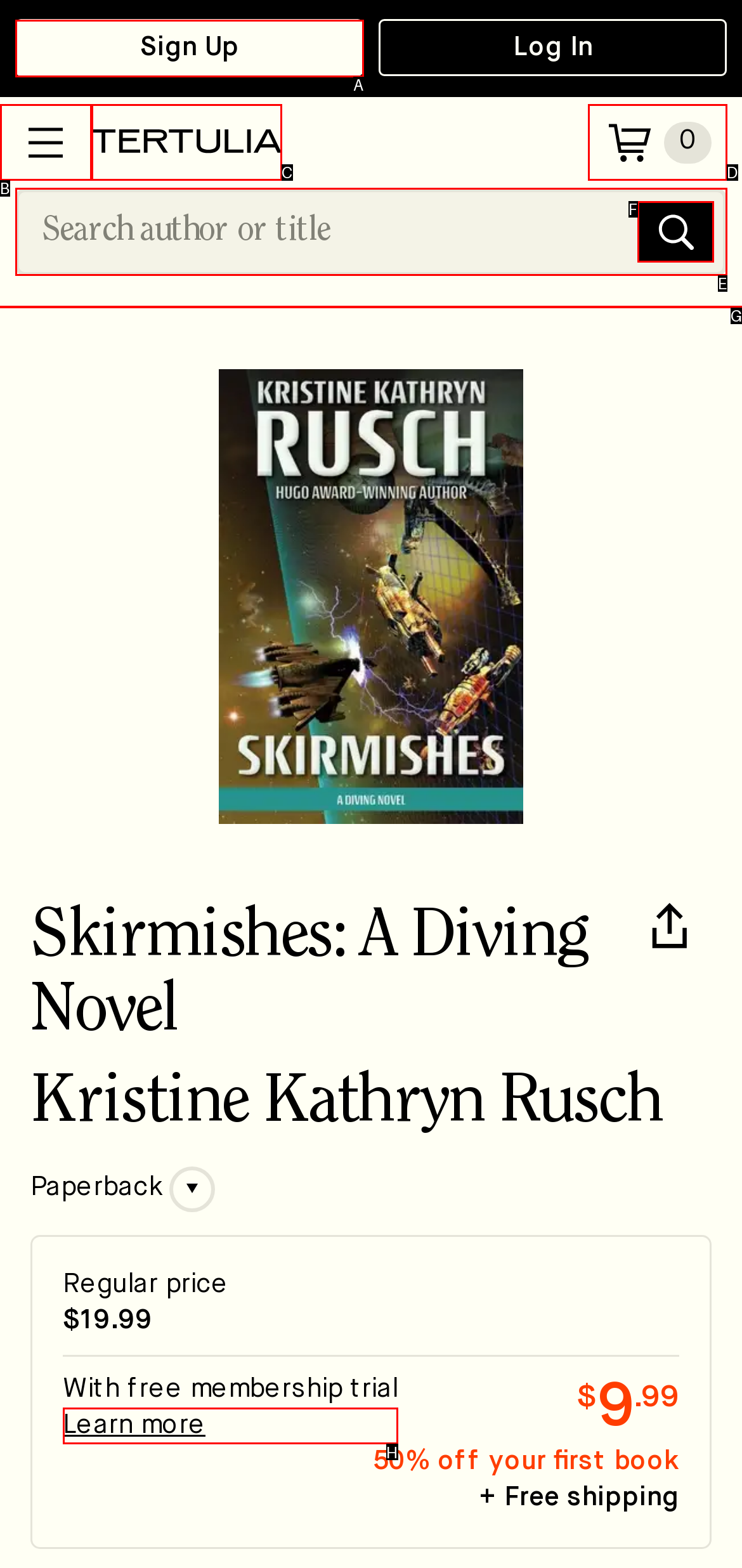Select the correct UI element to complete the task: Learn more about the book
Please provide the letter of the chosen option.

H